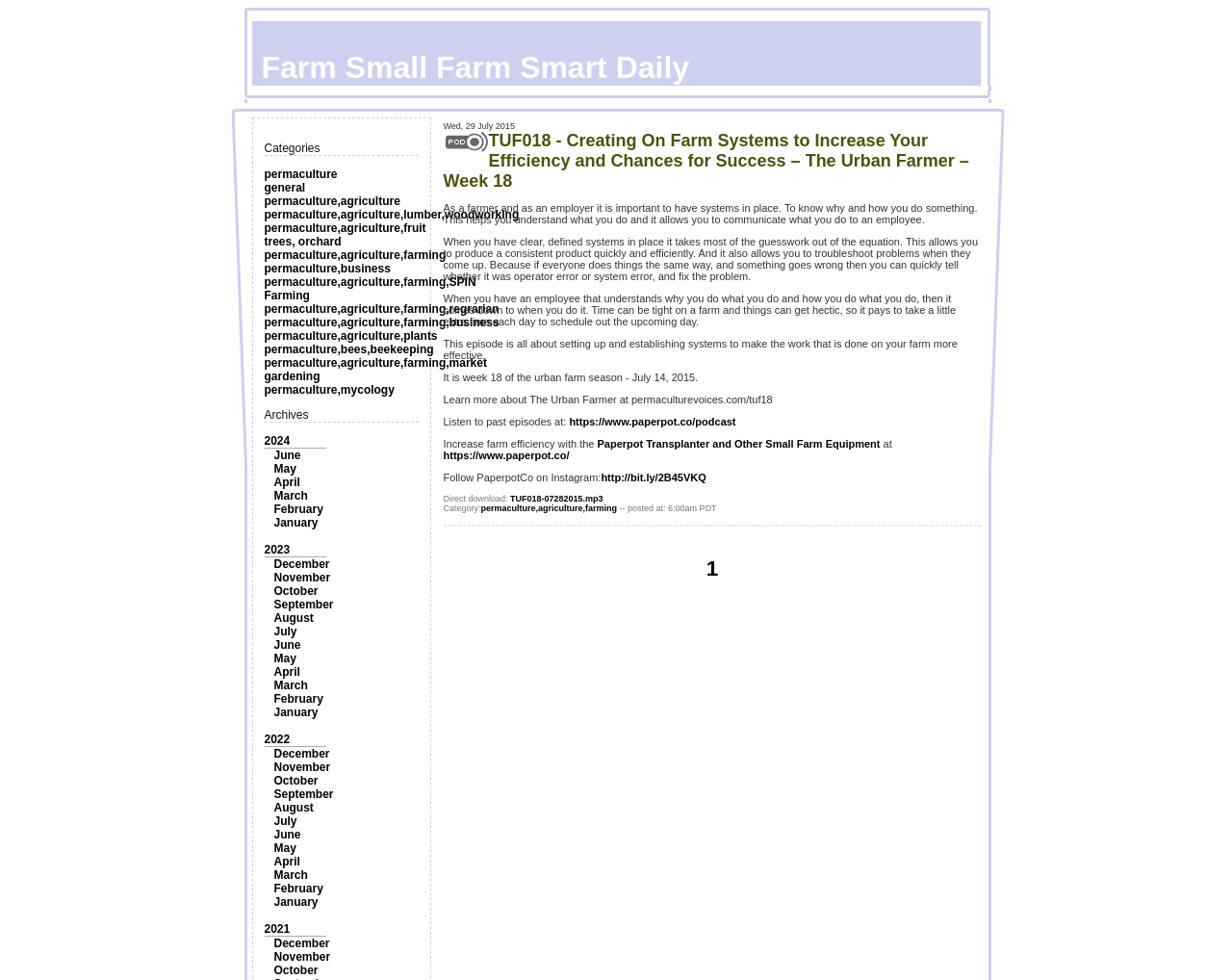Predict the bounding box of the UI element that fits this description: "Farm Small Farm Smart Daily".

[0.181, 0.022, 0.819, 0.087]